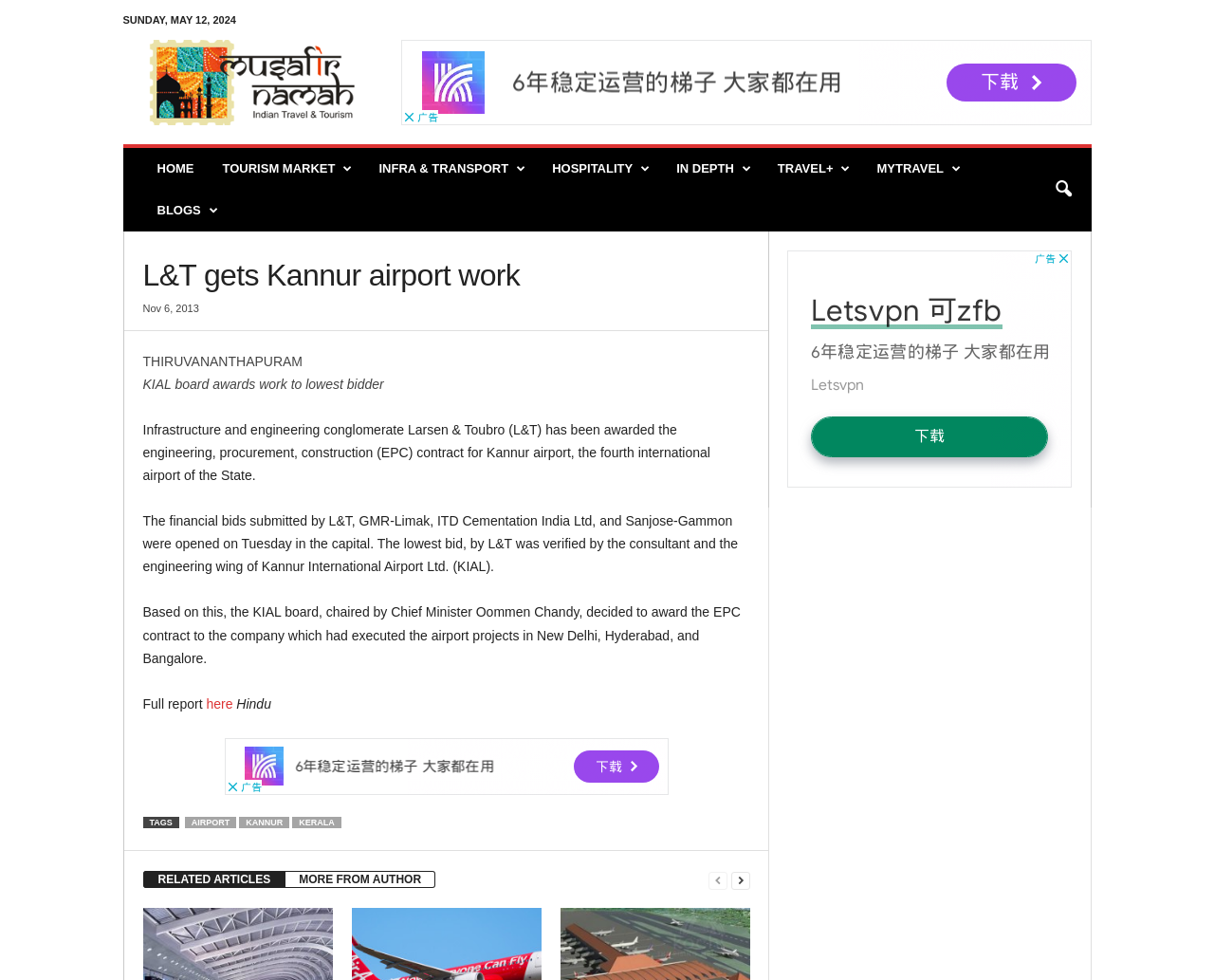How many sections are in the main navigation menu?
Using the information presented in the image, please offer a detailed response to the question.

I counted the number of sections in the main navigation menu by examining the links above the article section. I found seven links with the text 'HOME', 'TOURISM MARKET', 'INFRA & TRANSPORT', 'HOSPITALITY', 'IN DEPTH', 'TRAVEL+', and 'MYTRAVEL'.